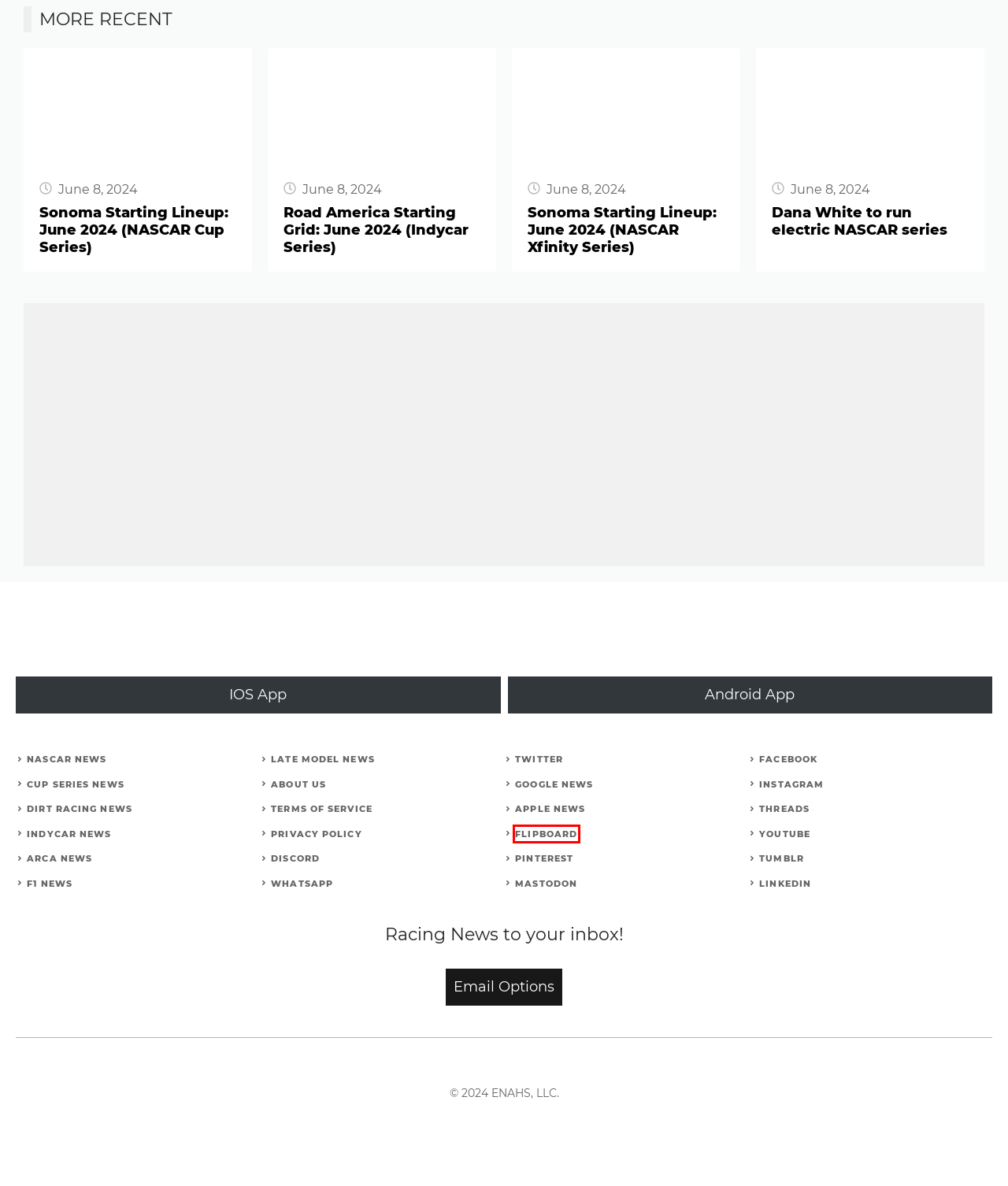Look at the screenshot of a webpage, where a red bounding box highlights an element. Select the best description that matches the new webpage after clicking the highlighted element. Here are the candidates:
A. ARCA Racing News - Latest Stock Car News from ARCA Racing Series
B. Sonoma Starting Lineup: June 2024 (NASCAR Cup Series) - Racing News
C. IZOD IndyCar Series Archives - Racing News
D. Terms and Conditions - Racing News
E. Dirt Late Model News - The Latest Dirt Racing News Headlines
F. Formula Racing News - Latest F1, GP2, GP3, Formula E Headlines
G. About Us - Racing News
H. Racing News Co

H